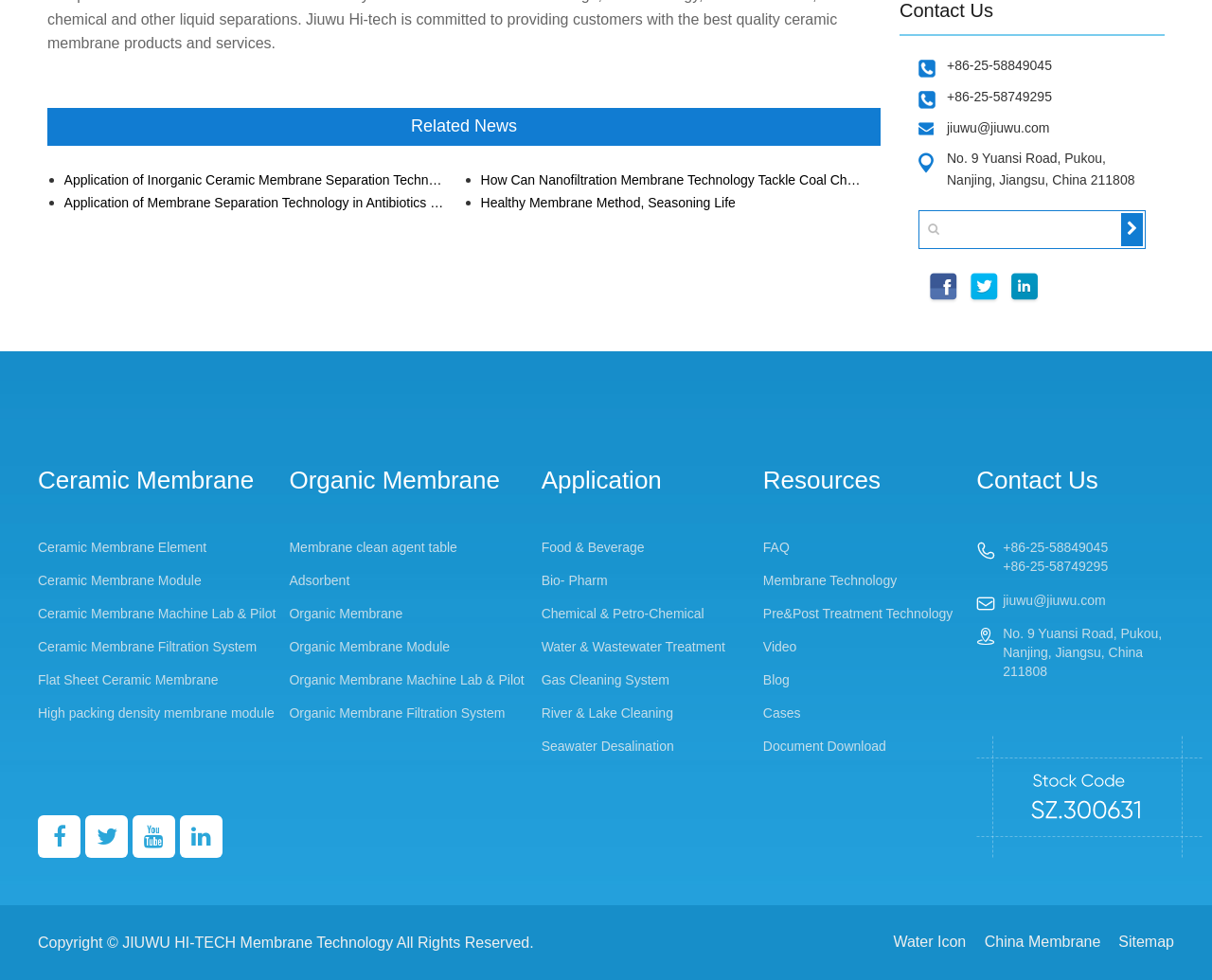Provide the bounding box coordinates of the area you need to click to execute the following instruction: "Click the 'Application of Inorganic Ceramic Membrane Separation Technology in Vinegar Production' link".

[0.053, 0.177, 0.369, 0.192]